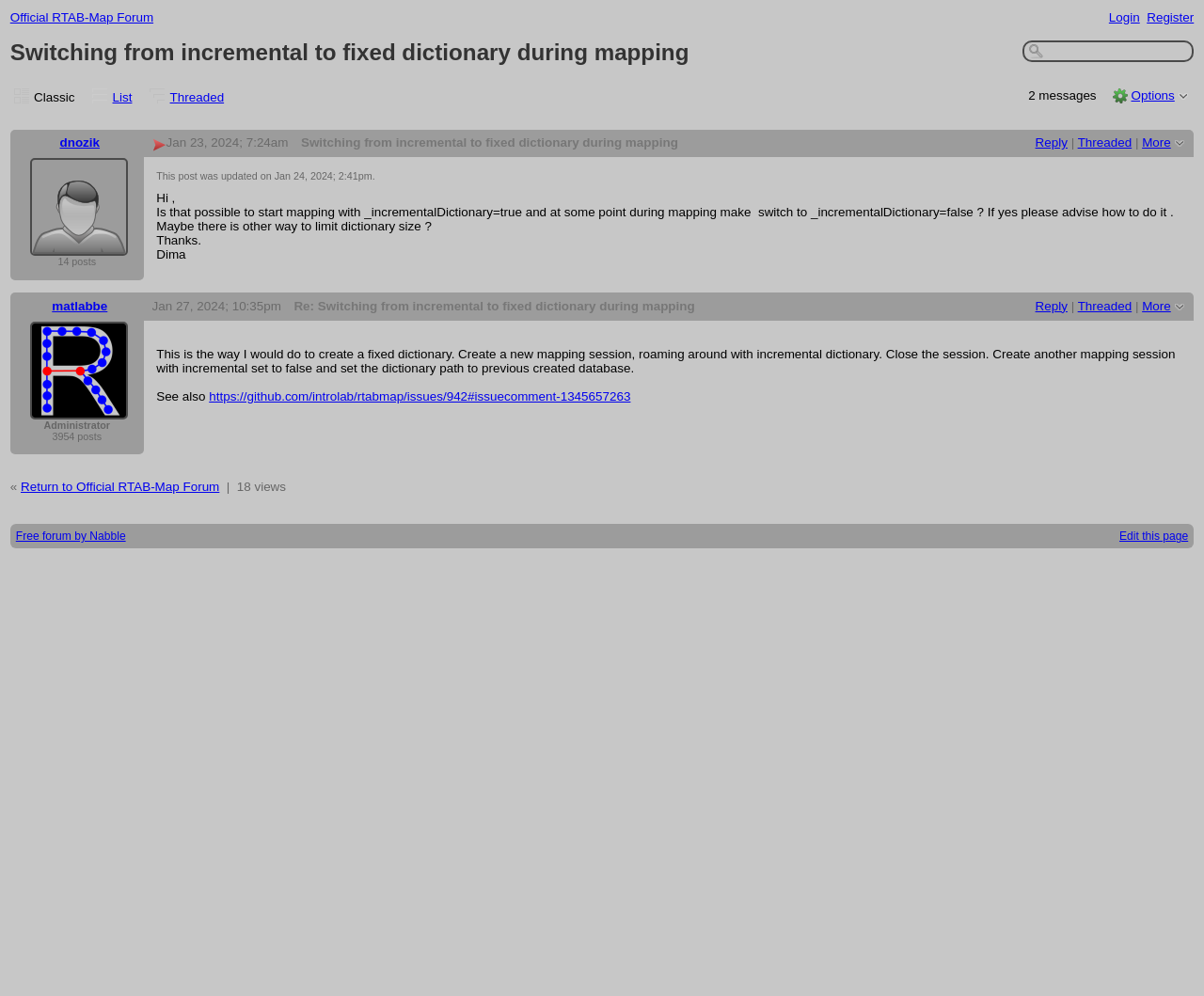Identify the title of the webpage and provide its text content.

Switching from incremental to fixed dictionary during mapping